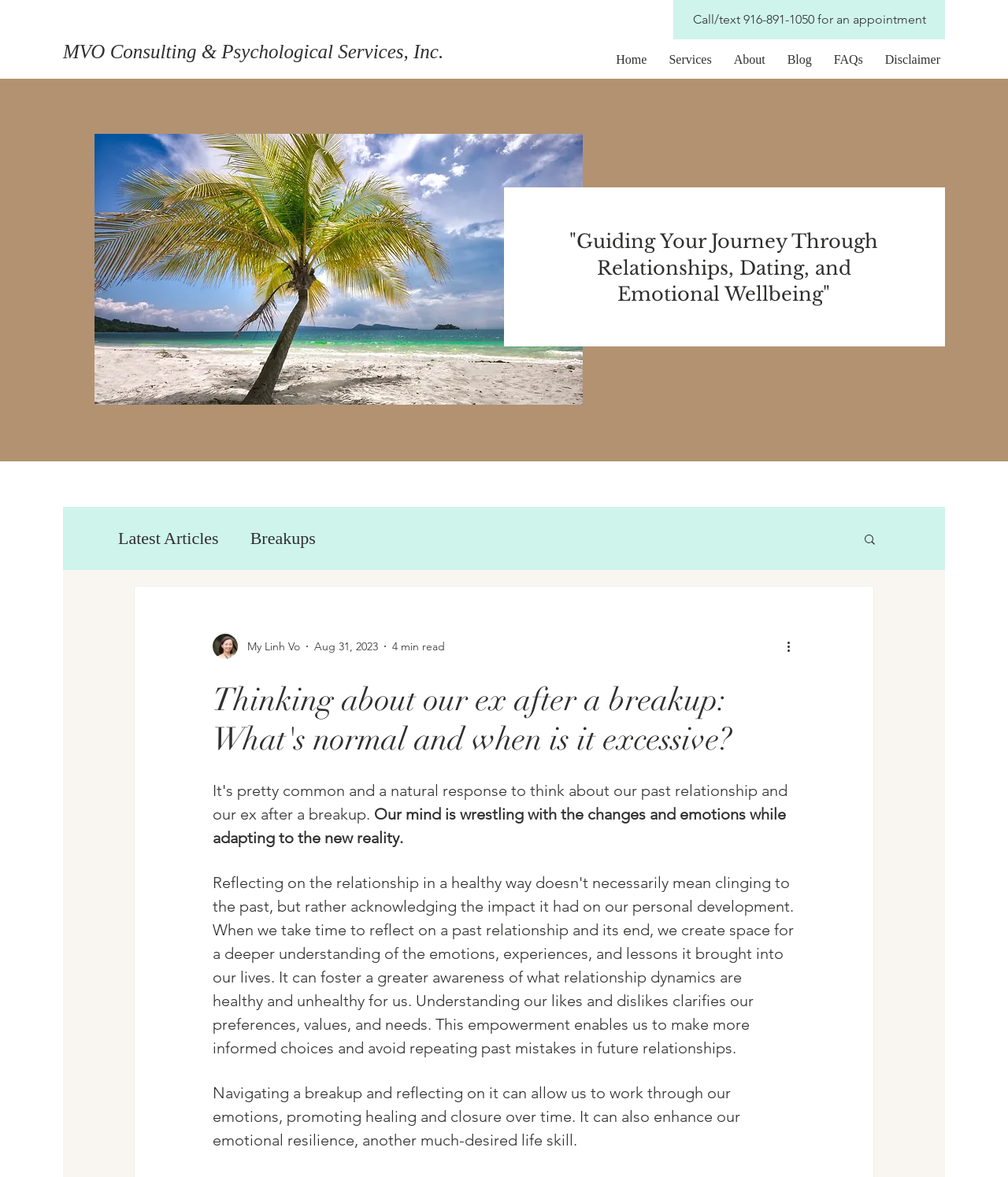Bounding box coordinates are given in the format (top-left x, top-left y, bottom-right x, bottom-right y). All values should be floating point numbers between 0 and 1. Provide the bounding box coordinate for the UI element described as: About

[0.72, 0.035, 0.767, 0.067]